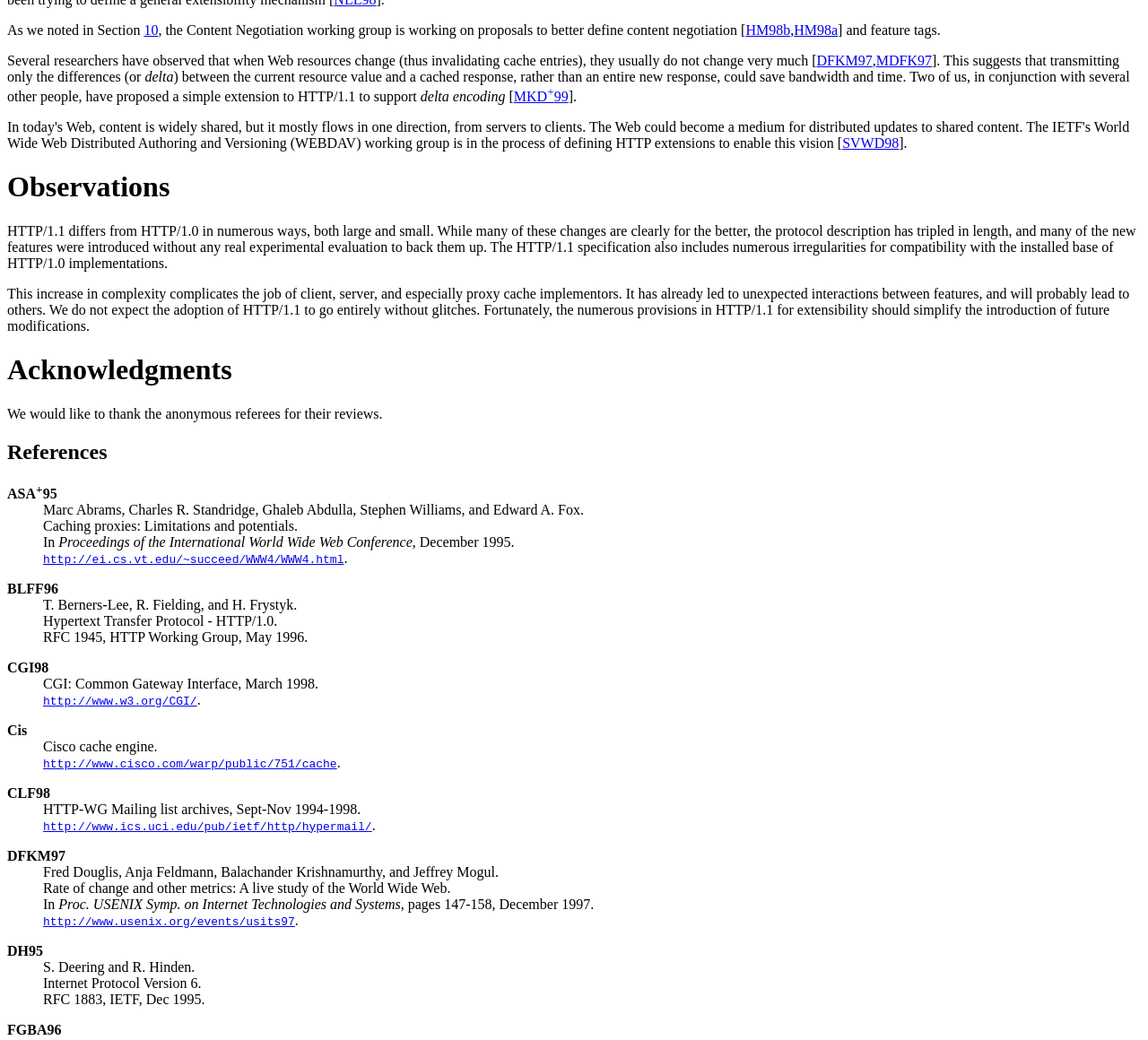What is the relation between the HTTP/1.1 specification and the installed base of HTTP/1.0 implementations
Refer to the image and give a detailed answer to the question.

I read the section that mentions the HTTP/1.1 specification and found that it includes irregularities for compatibility with the installed base of HTTP/1.0 implementations, which suggests that the relation between the two is one of compatibility.